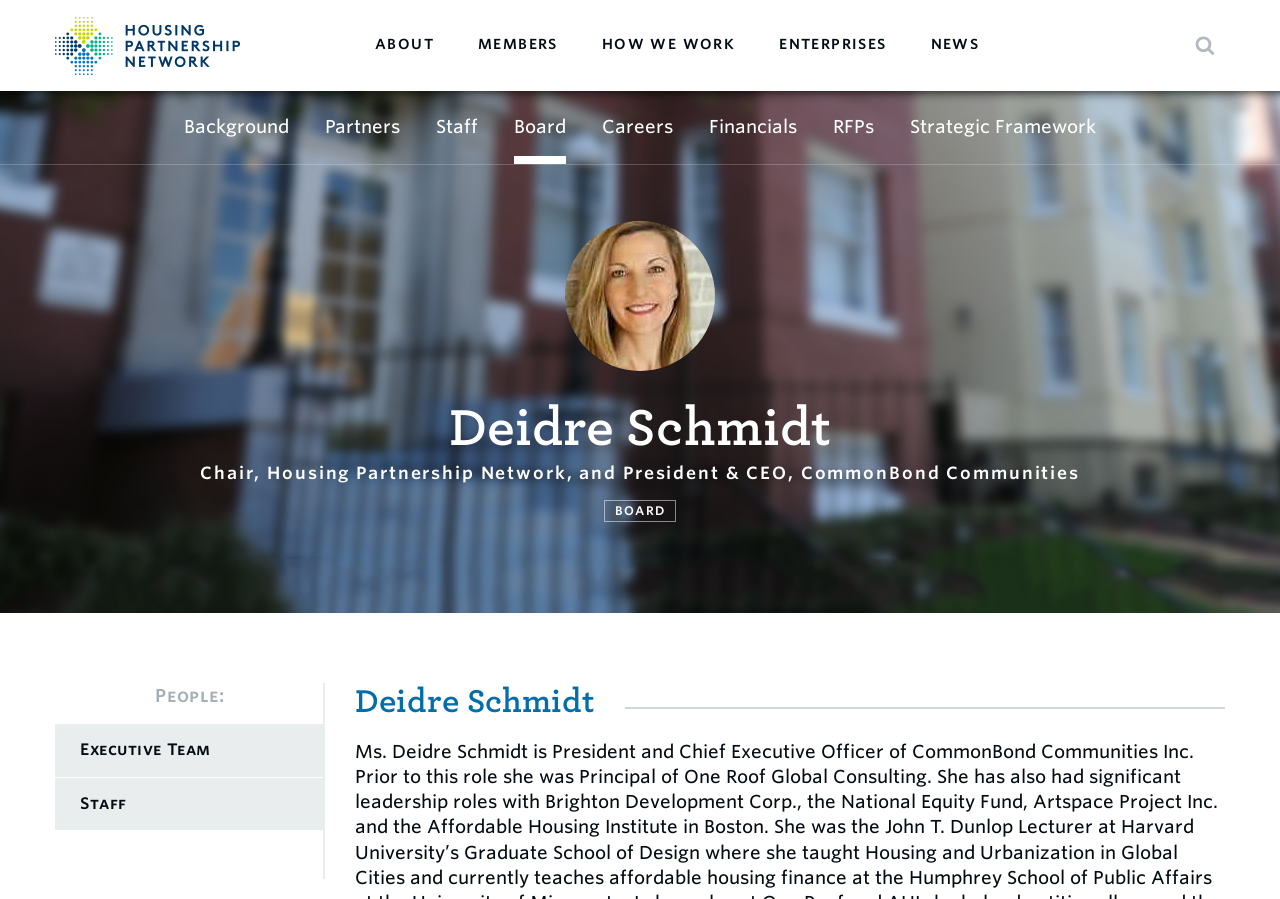How many sub-links are there under 'SOCIAL ENTERPRISES'?
Observe the image and answer the question with a one-word or short phrase response.

9